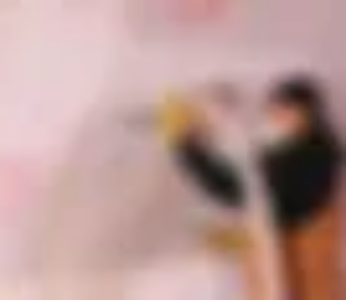What type of environment is the person in?
Using the visual information, respond with a single word or phrase.

Construction or renovation